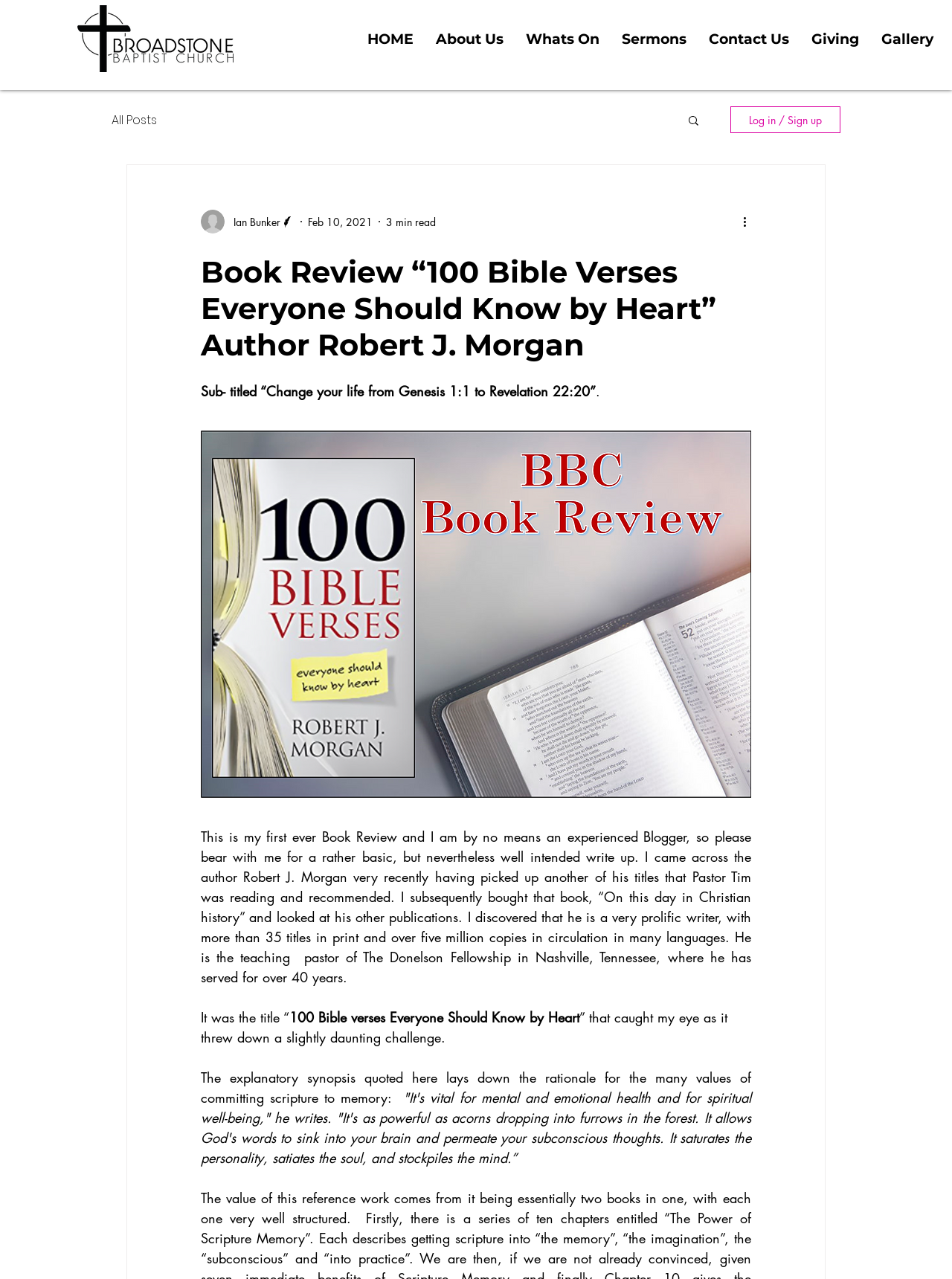Identify the bounding box coordinates of the element that should be clicked to fulfill this task: "Click the 'HOME' link". The coordinates should be provided as four float numbers between 0 and 1, i.e., [left, top, right, bottom].

[0.374, 0.017, 0.446, 0.044]